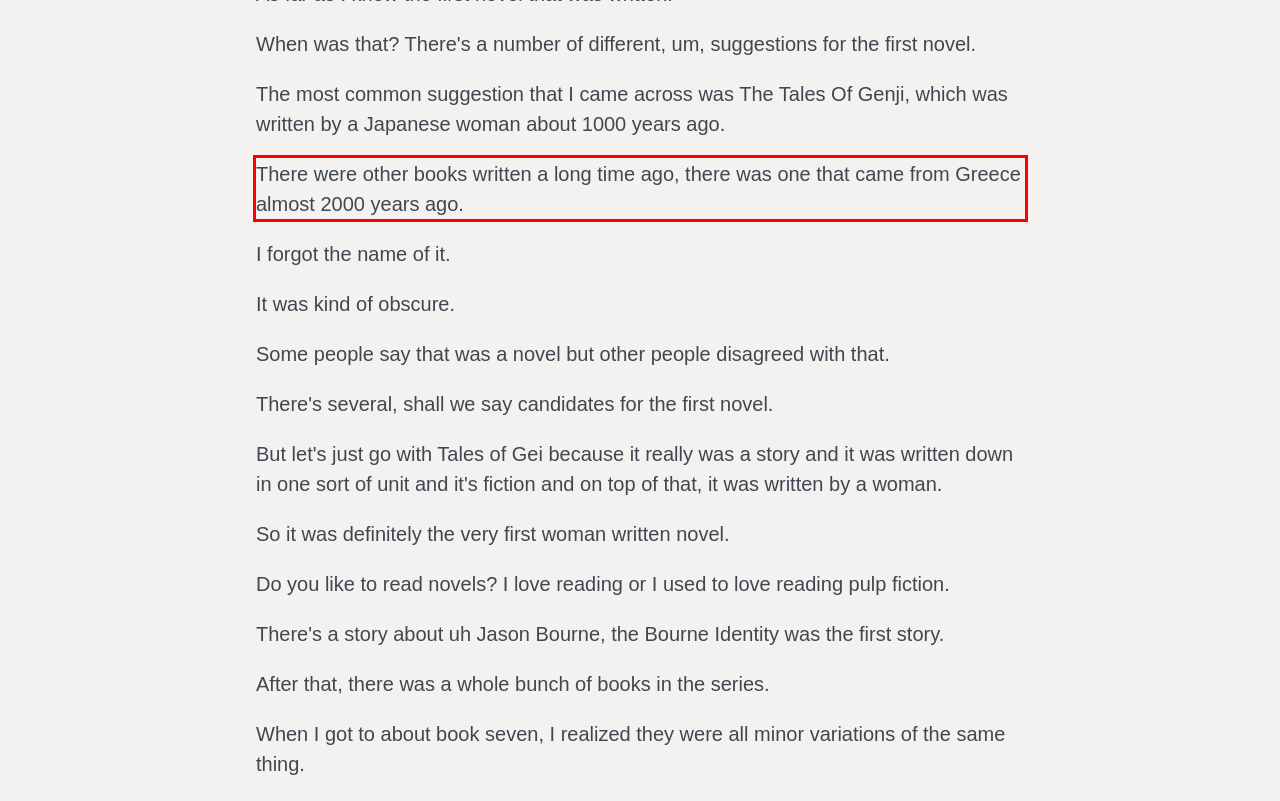Analyze the screenshot of the webpage that features a red bounding box and recognize the text content enclosed within this red bounding box.

There were other books written a long time ago, there was one that came from Greece almost 2000 years ago.